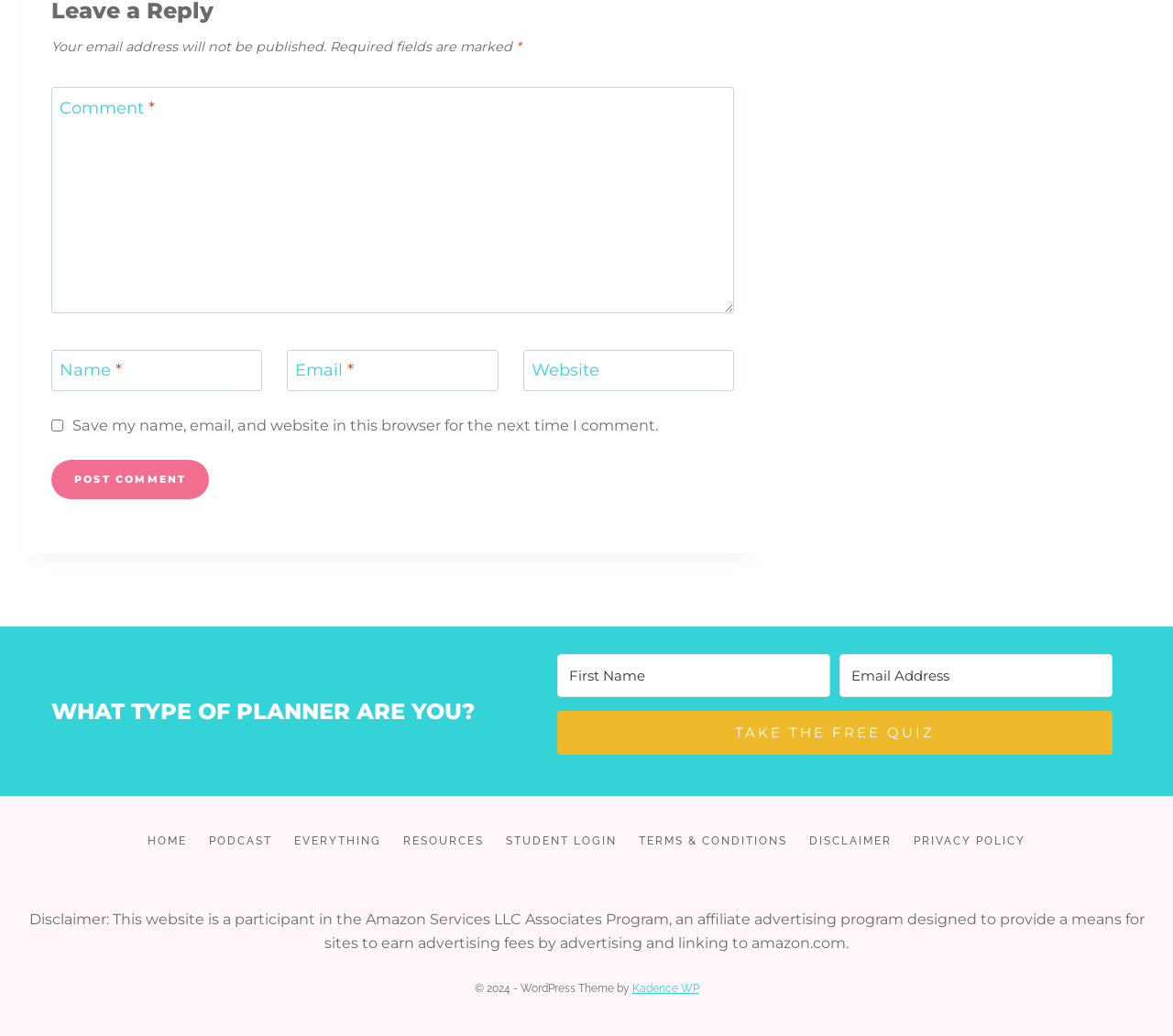Given the content of the image, can you provide a detailed answer to the question?
What is the year mentioned in the copyright notice?

I looked at the copyright notice at the bottom of the webpage and found that it mentions the year 2024. Therefore, the year mentioned in the copyright notice is 2024.